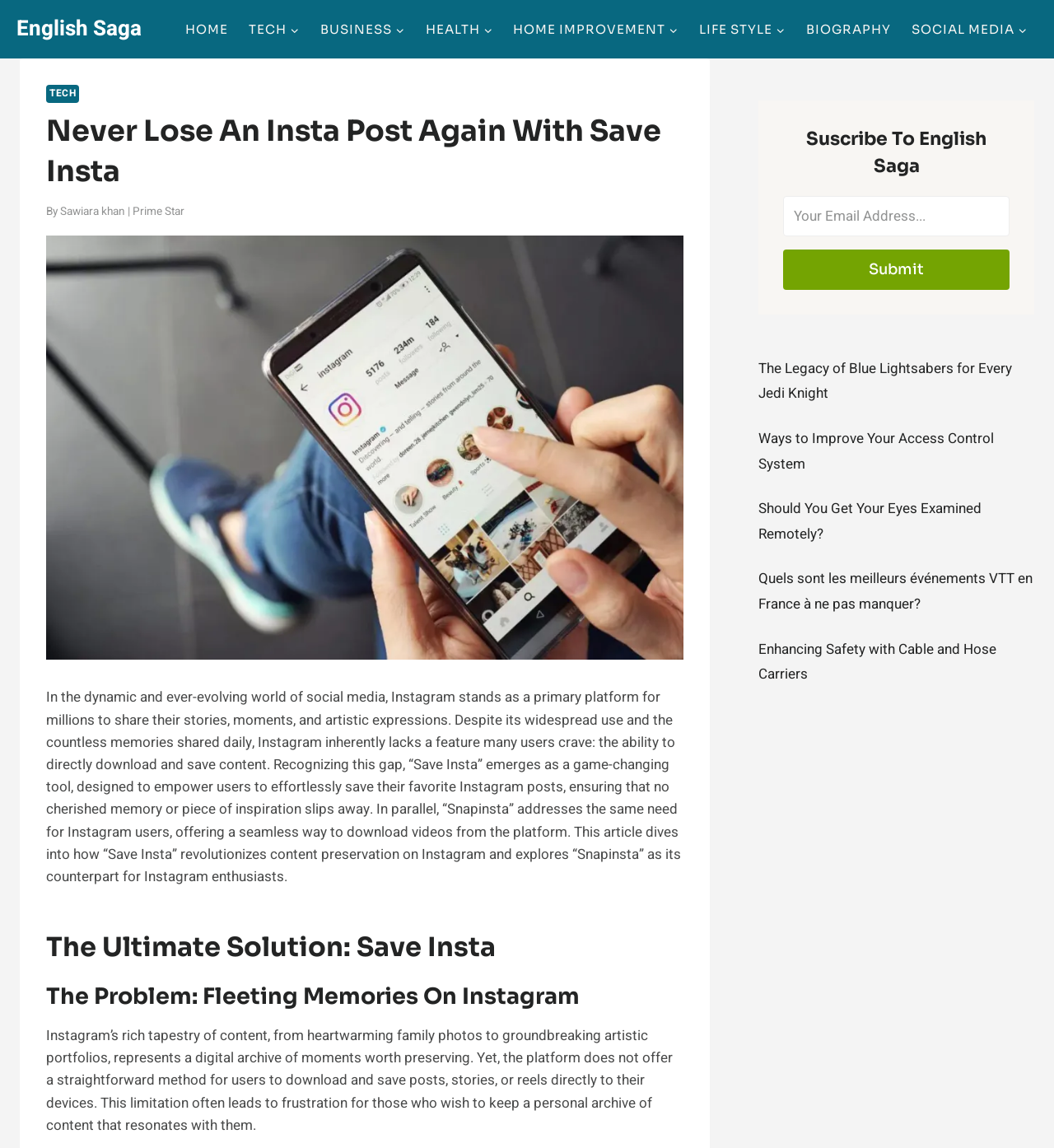Please find the bounding box coordinates for the clickable element needed to perform this instruction: "Explore the 'SOCIAL MEDIA' category".

[0.855, 0.016, 0.984, 0.035]